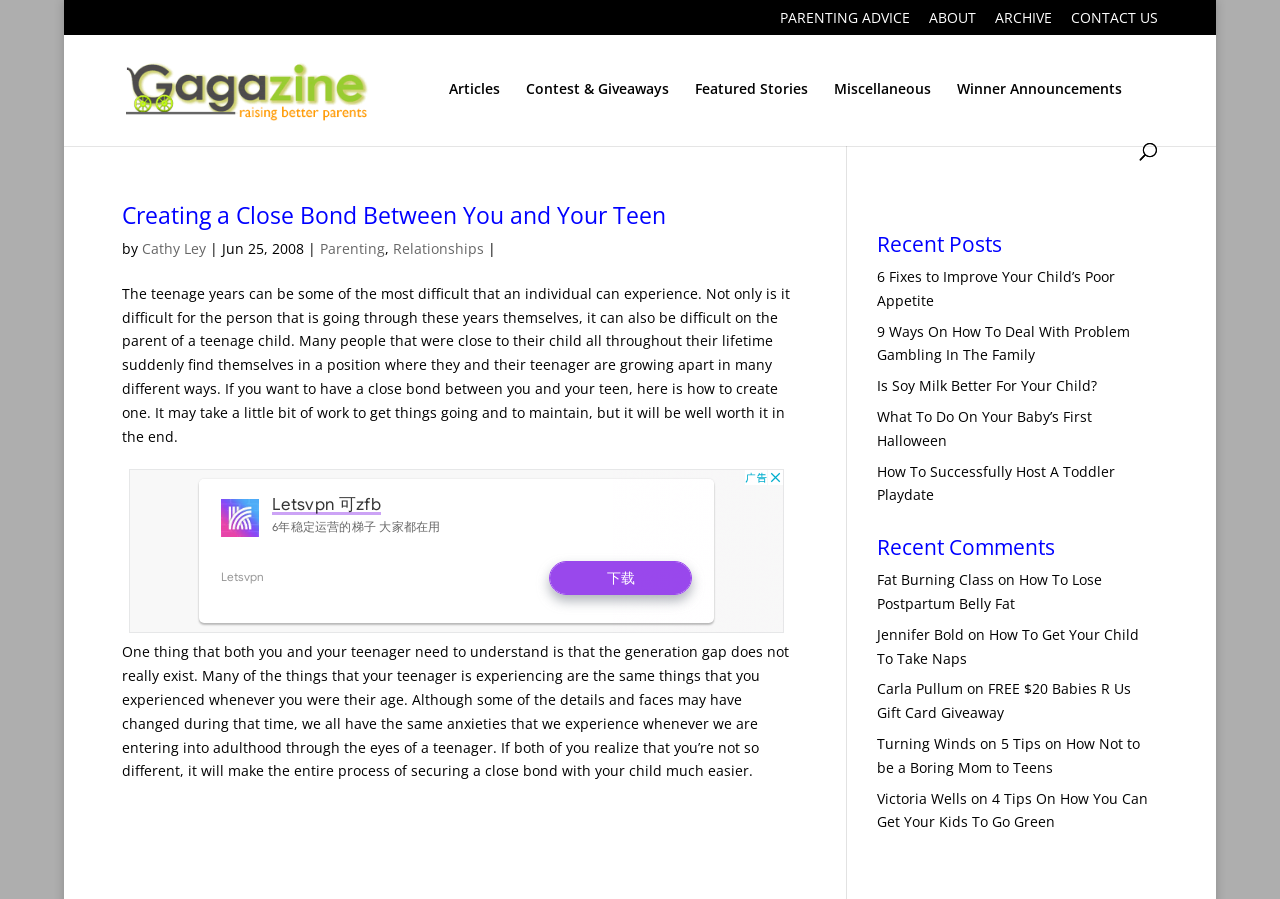Extract the main heading from the webpage content.

Creating a Close Bond Between You and Your Teen